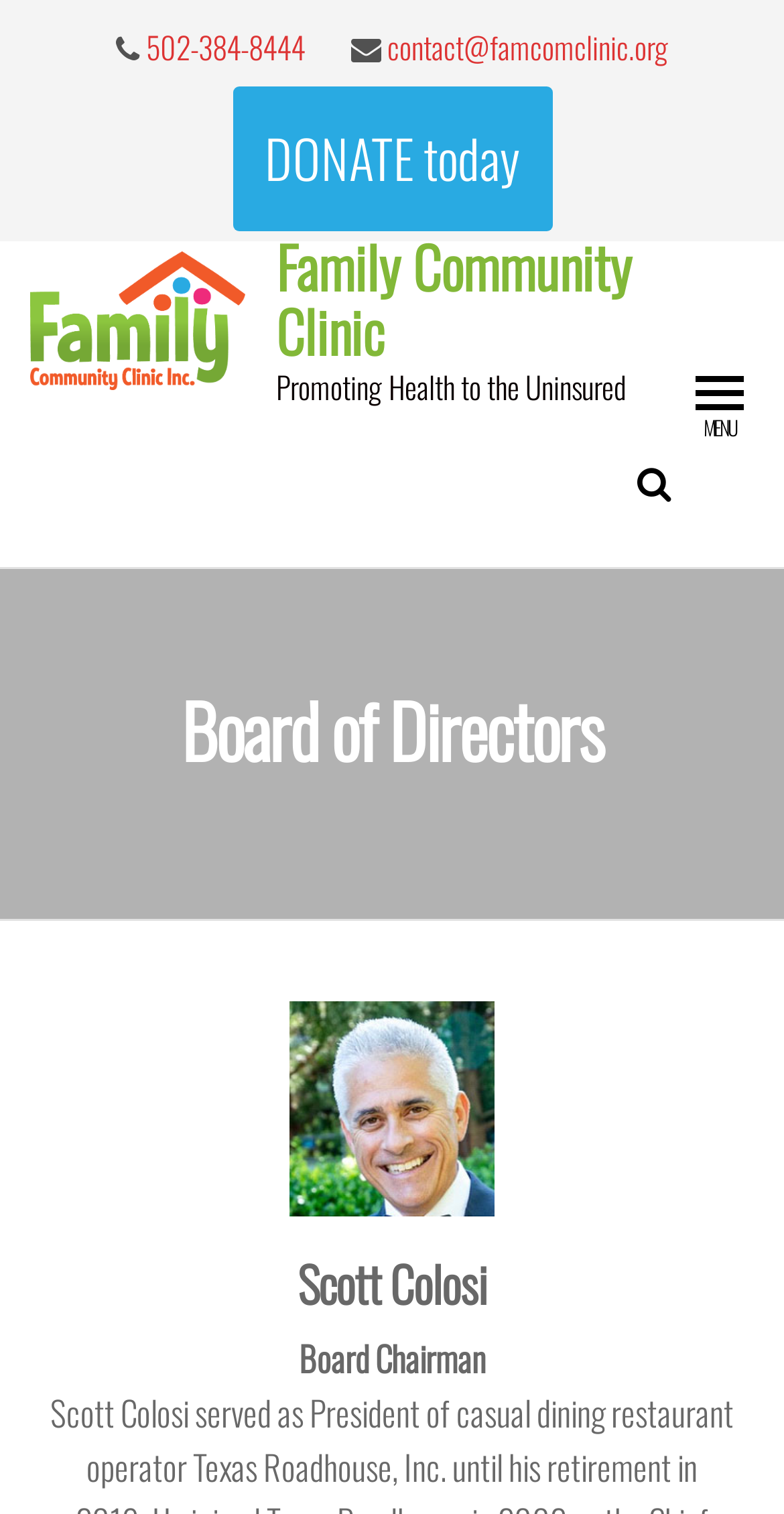Offer an extensive depiction of the webpage and its key elements.

The webpage is about the Board of Directors of Family Community Clinic. At the top left, there is a link to the clinic's website and an image of the clinic's logo. Below the logo, there is a heading that reads "Board of Directors". 

On the top right, there are two links: one for a phone number and one for an email address. Next to these links, there is a prominent button that encourages users to "DONATE today". 

Below the donation button, there is a section dedicated to Board Chairman Scott Colosi. This section features a photo of Scott Colosi on the left and a heading with his name on the right. Below his name, there is a subheading that reads "Board Chairman". 

Scott Colosi's bio is not explicitly mentioned on this webpage, but based on the meta description, he served as President of Texas Roadhouse, Inc. until his retirement in 2019.